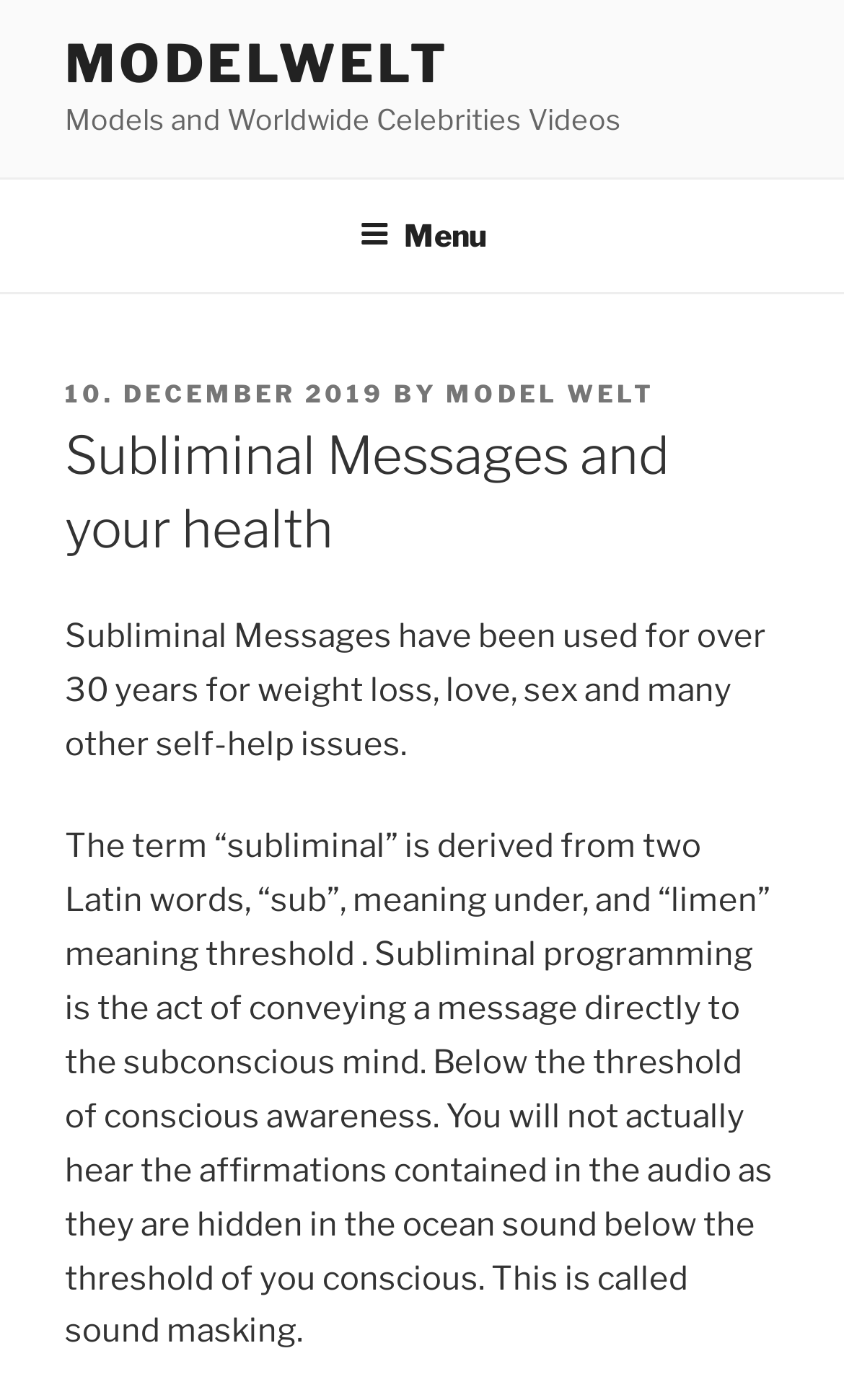What is the name of the website?
Based on the screenshot, provide a one-word or short-phrase response.

ModelWelt